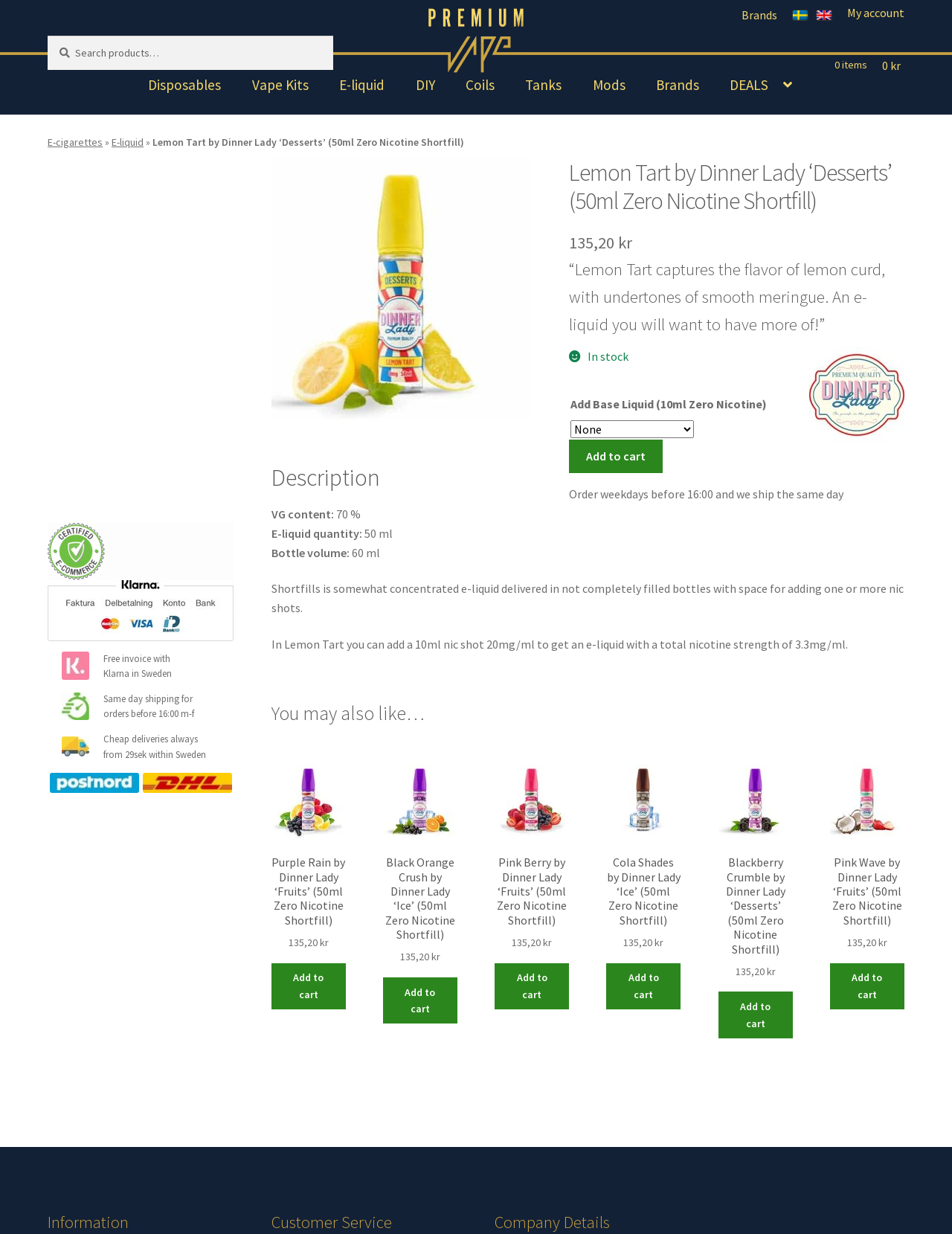Please find the bounding box coordinates of the section that needs to be clicked to achieve this instruction: "Check out DEALS".

[0.752, 0.053, 0.847, 0.079]